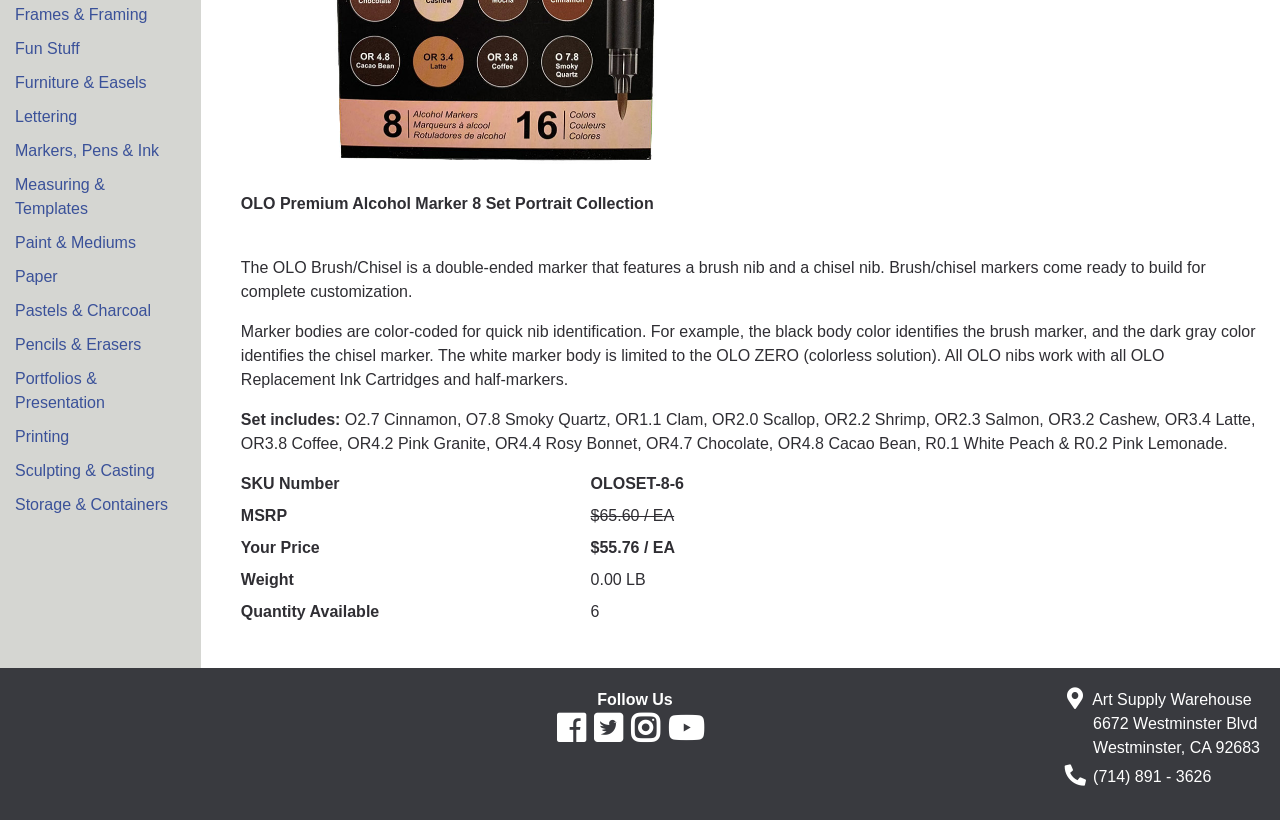Using the webpage screenshot, find the UI element described by Paint & Mediums. Provide the bounding box coordinates in the format (top-left x, top-left y, bottom-right x, bottom-right y), ensuring all values are floating point numbers between 0 and 1.

[0.008, 0.276, 0.137, 0.317]